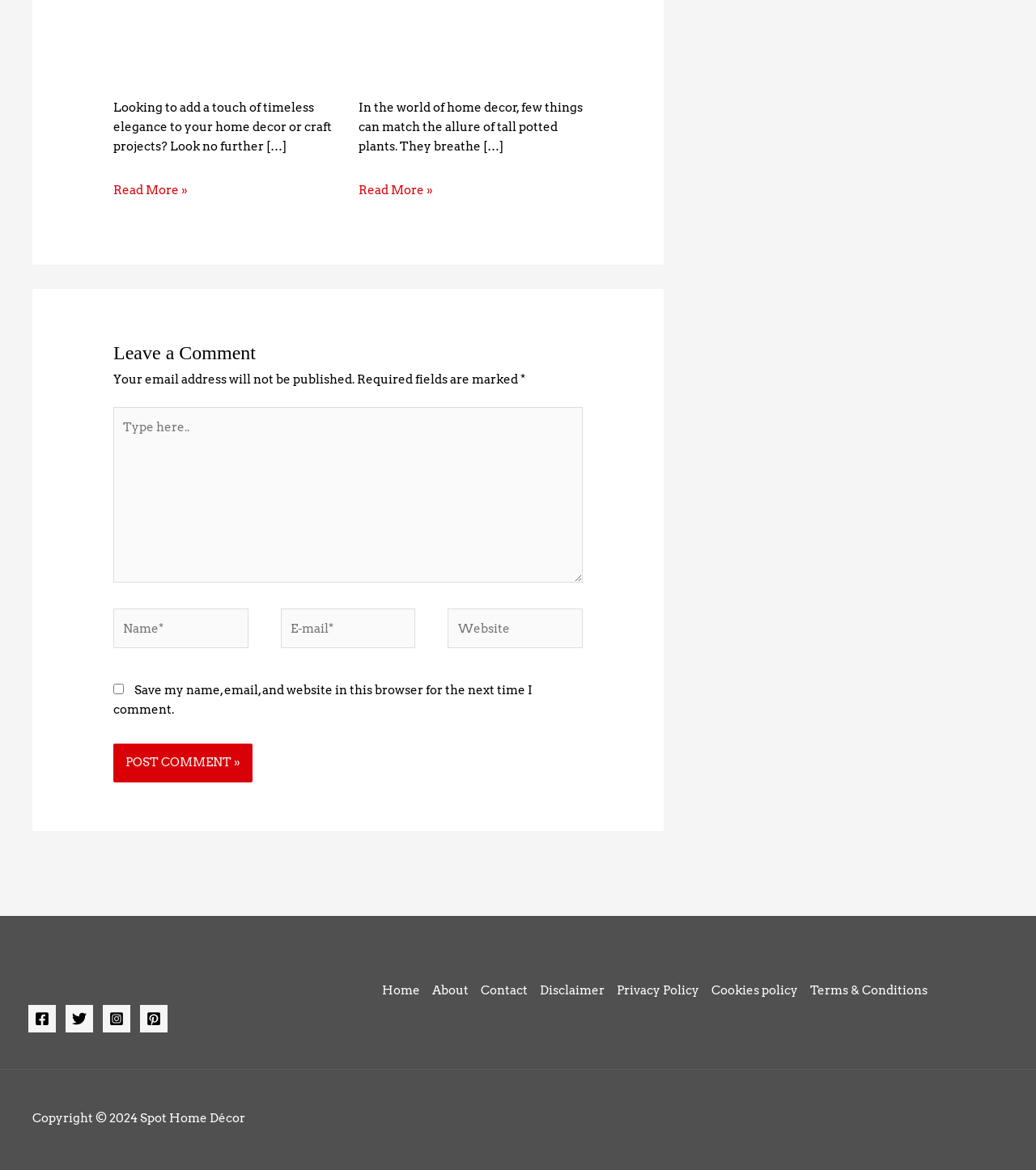Indicate the bounding box coordinates of the element that needs to be clicked to satisfy the following instruction: "Leave a comment". The coordinates should be four float numbers between 0 and 1, i.e., [left, top, right, bottom].

[0.109, 0.289, 0.562, 0.316]